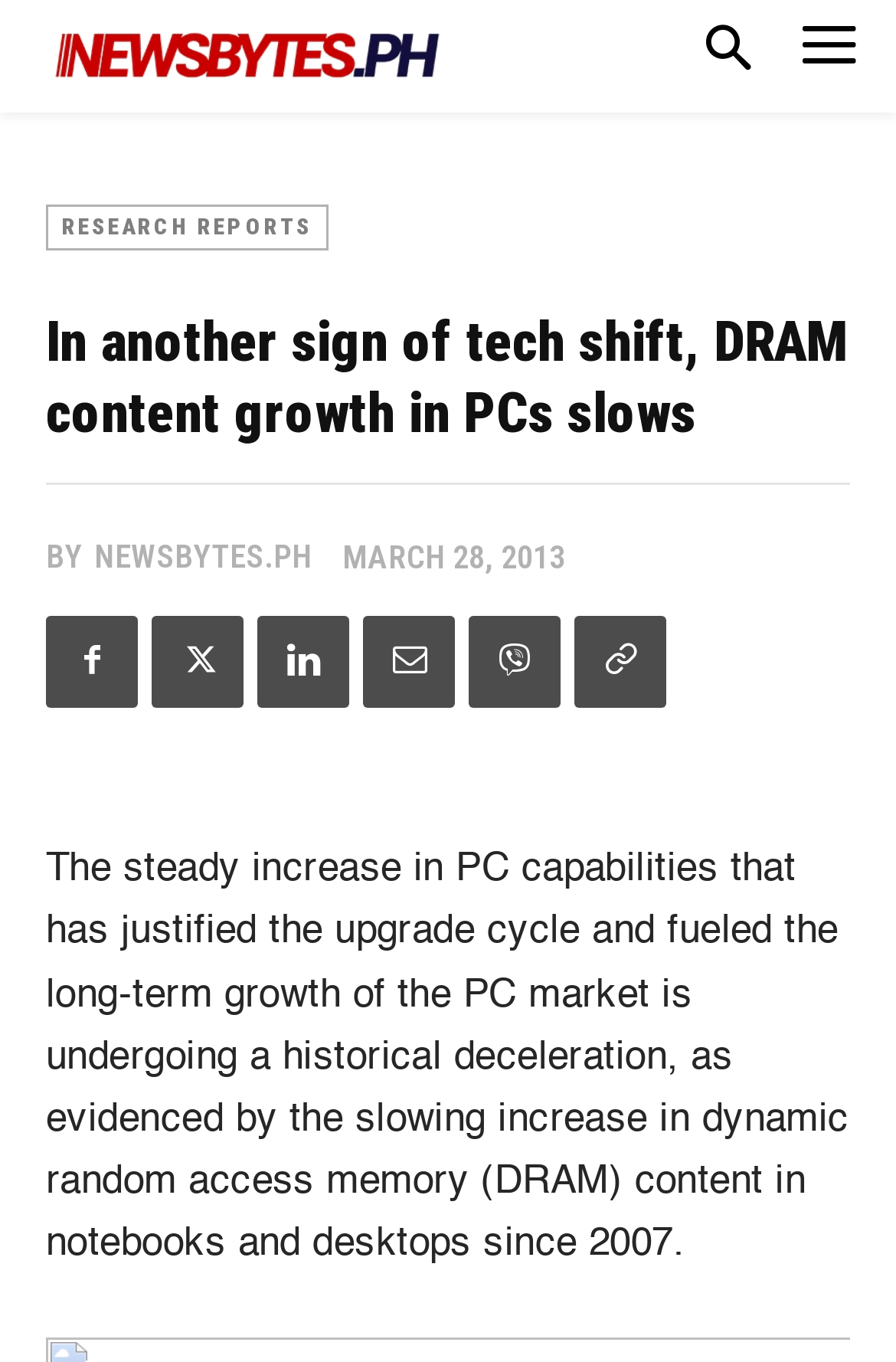Please identify the bounding box coordinates of where to click in order to follow the instruction: "Change quantity".

None